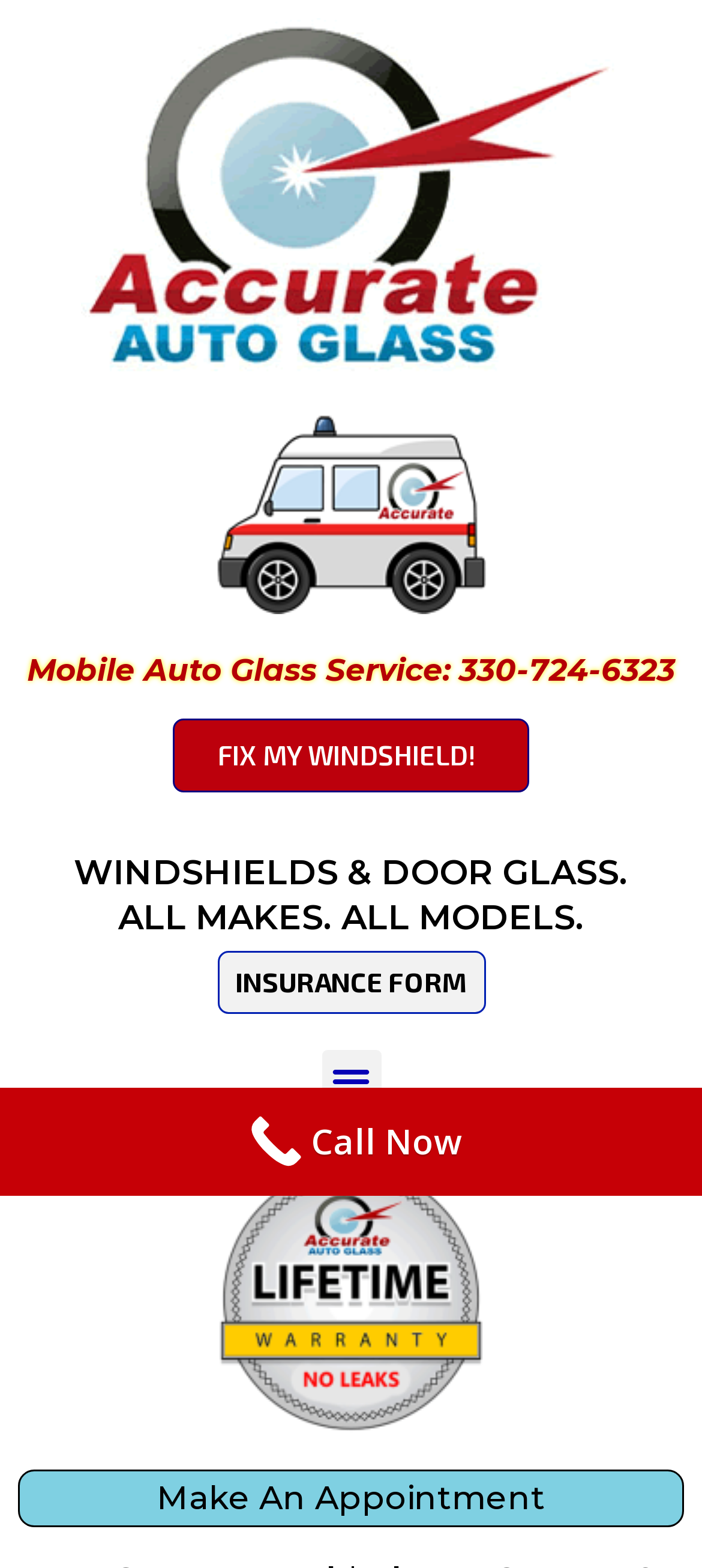Locate the bounding box coordinates of the segment that needs to be clicked to meet this instruction: "Call the mobile auto glass service".

[0.038, 0.416, 0.962, 0.439]